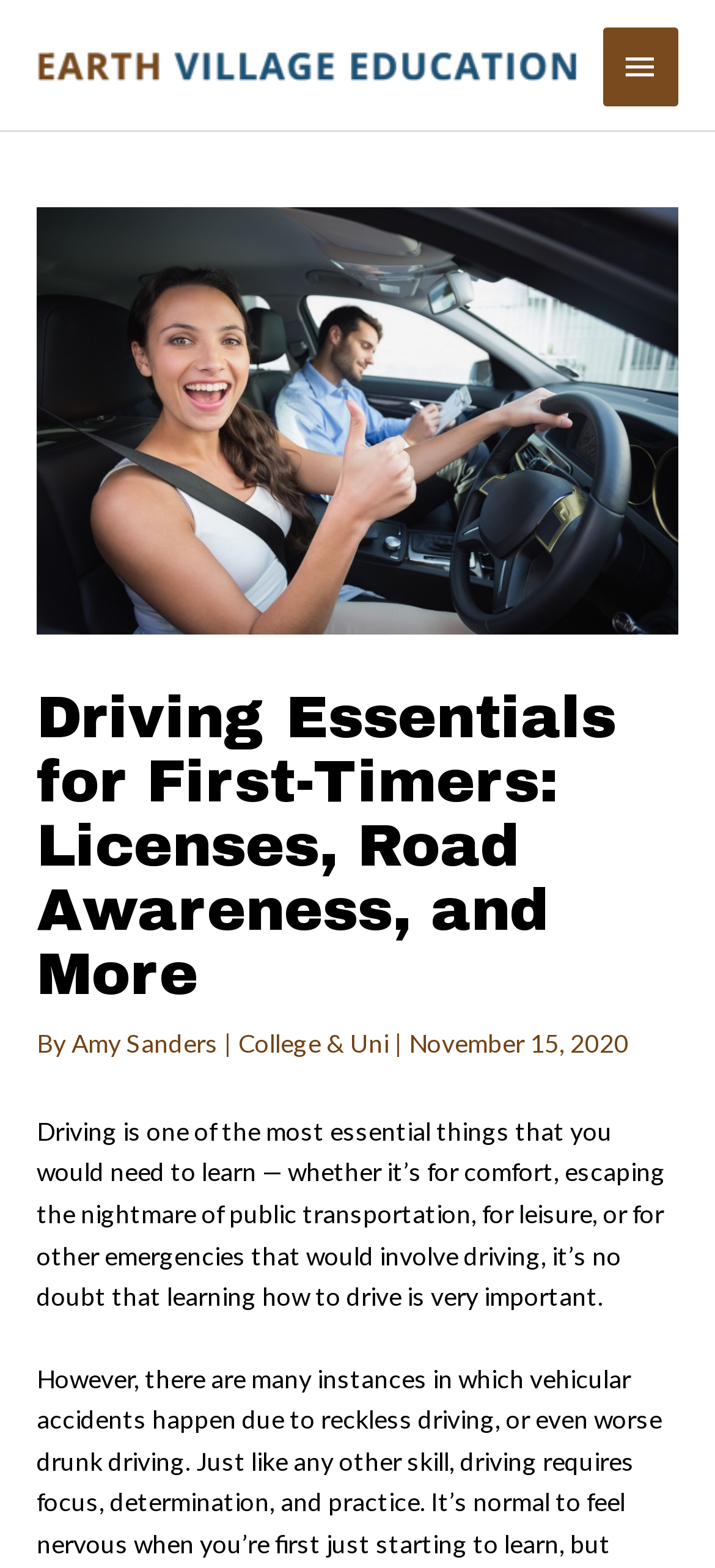Use the details in the image to answer the question thoroughly: 
What is the purpose of learning how to drive?

According to the article, learning how to drive is important for comfort, escaping the nightmare of public transportation, for leisure, or for other emergencies that would involve driving.